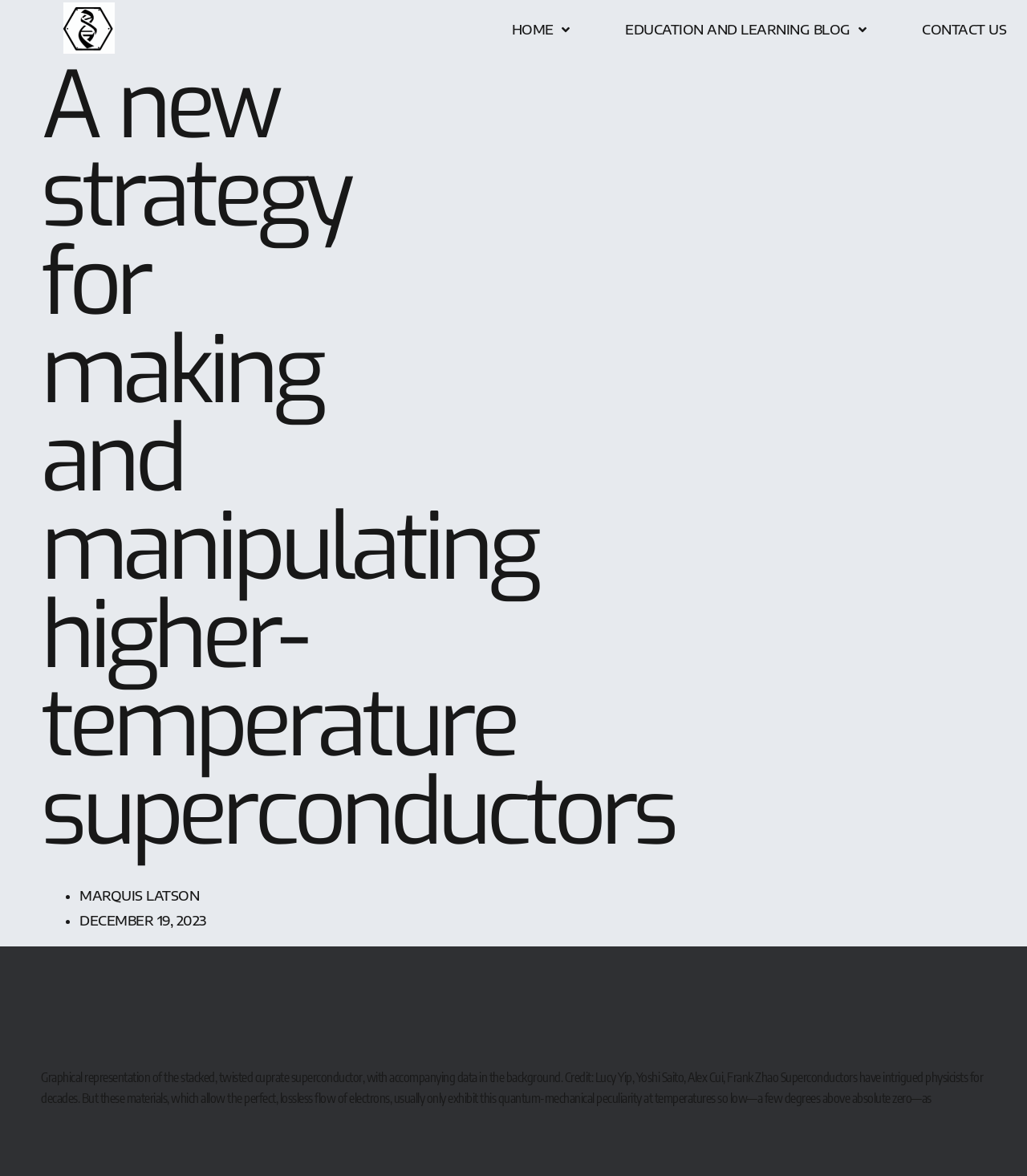Give the bounding box coordinates for the element described as: "Education and Learning Blog".

[0.609, 0.018, 0.843, 0.033]